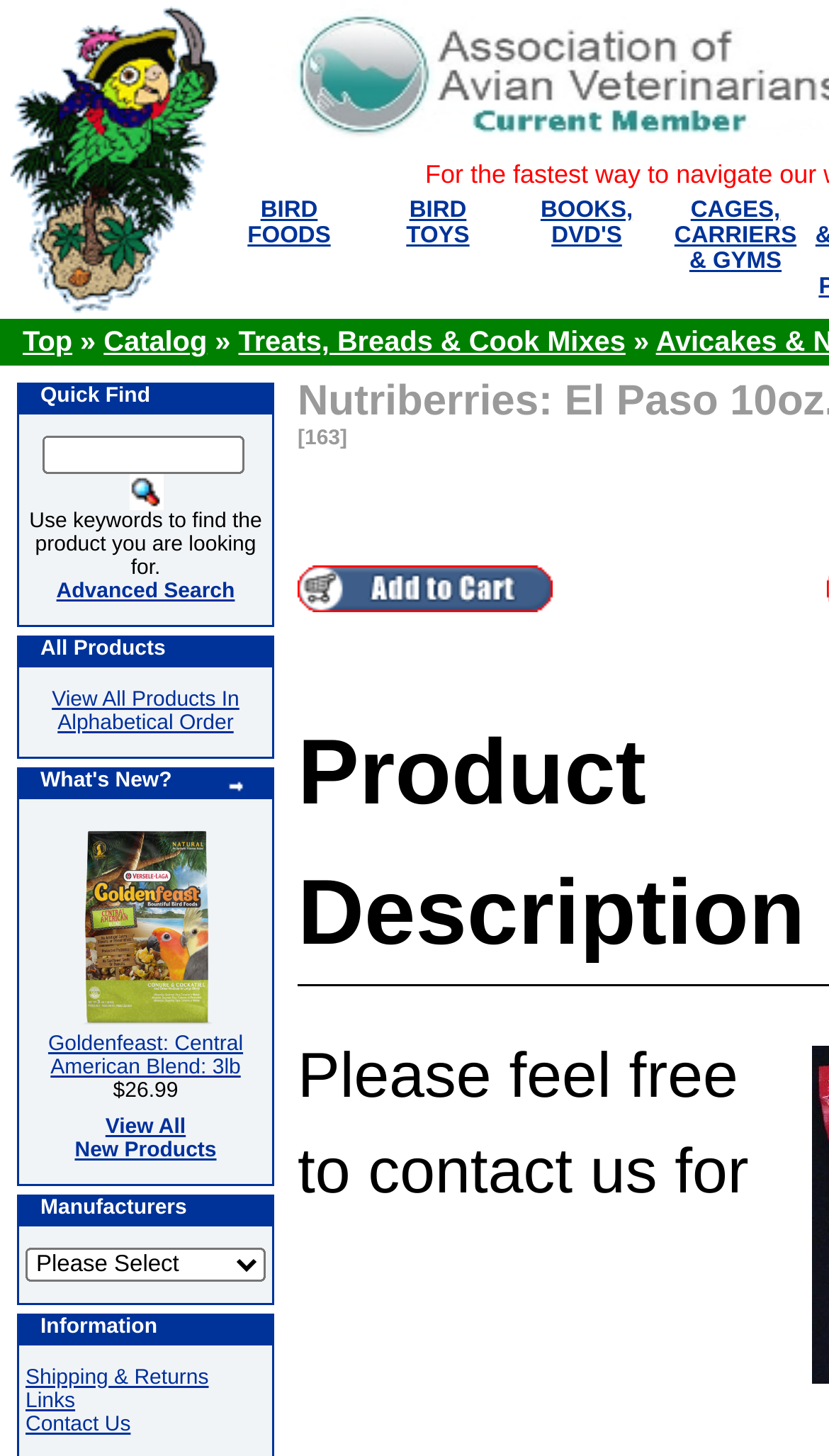Locate the UI element described by Catalog and provide its bounding box coordinates. Use the format (top-left x, top-left y, bottom-right x, bottom-right y) with all values as floating point numbers between 0 and 1.

[0.125, 0.224, 0.25, 0.246]